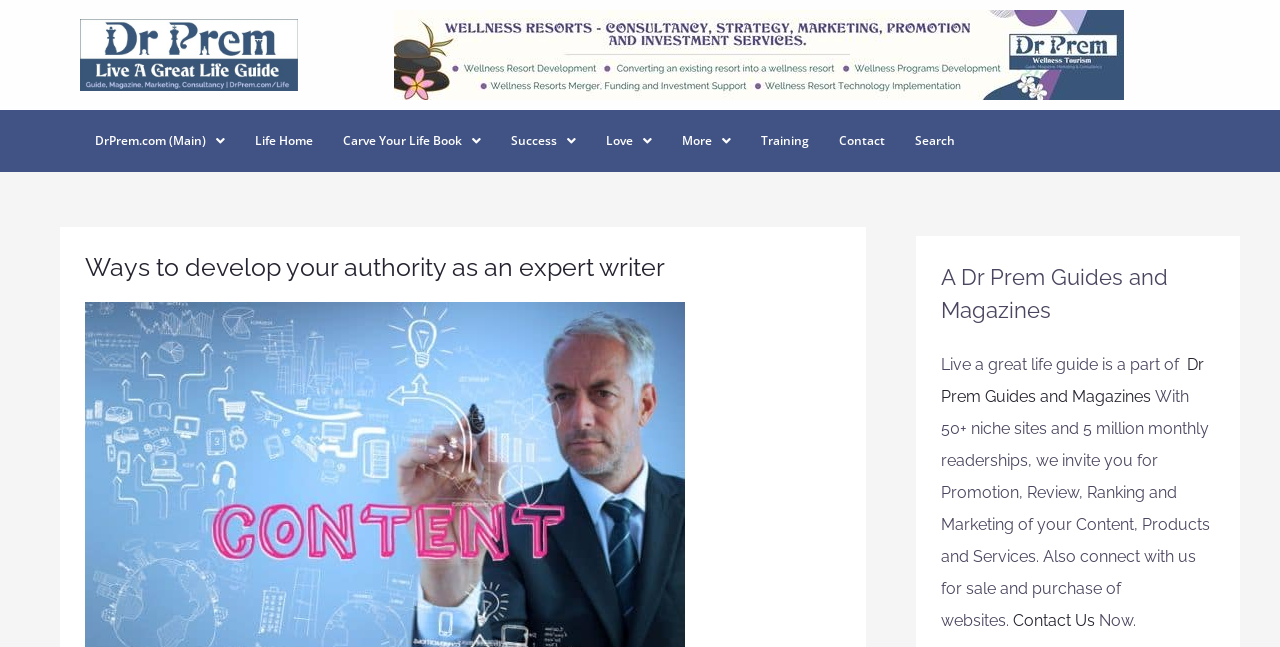What is the purpose of the 'Live a great life guide'?
Based on the image, answer the question with as much detail as possible.

By reading the static text with ID 147, I found that the 'Live a great life guide' is a part of Dr Prem Guides and Magazines, and it is used for Promotion, Review, Ranking and Marketing of content, products, and services.